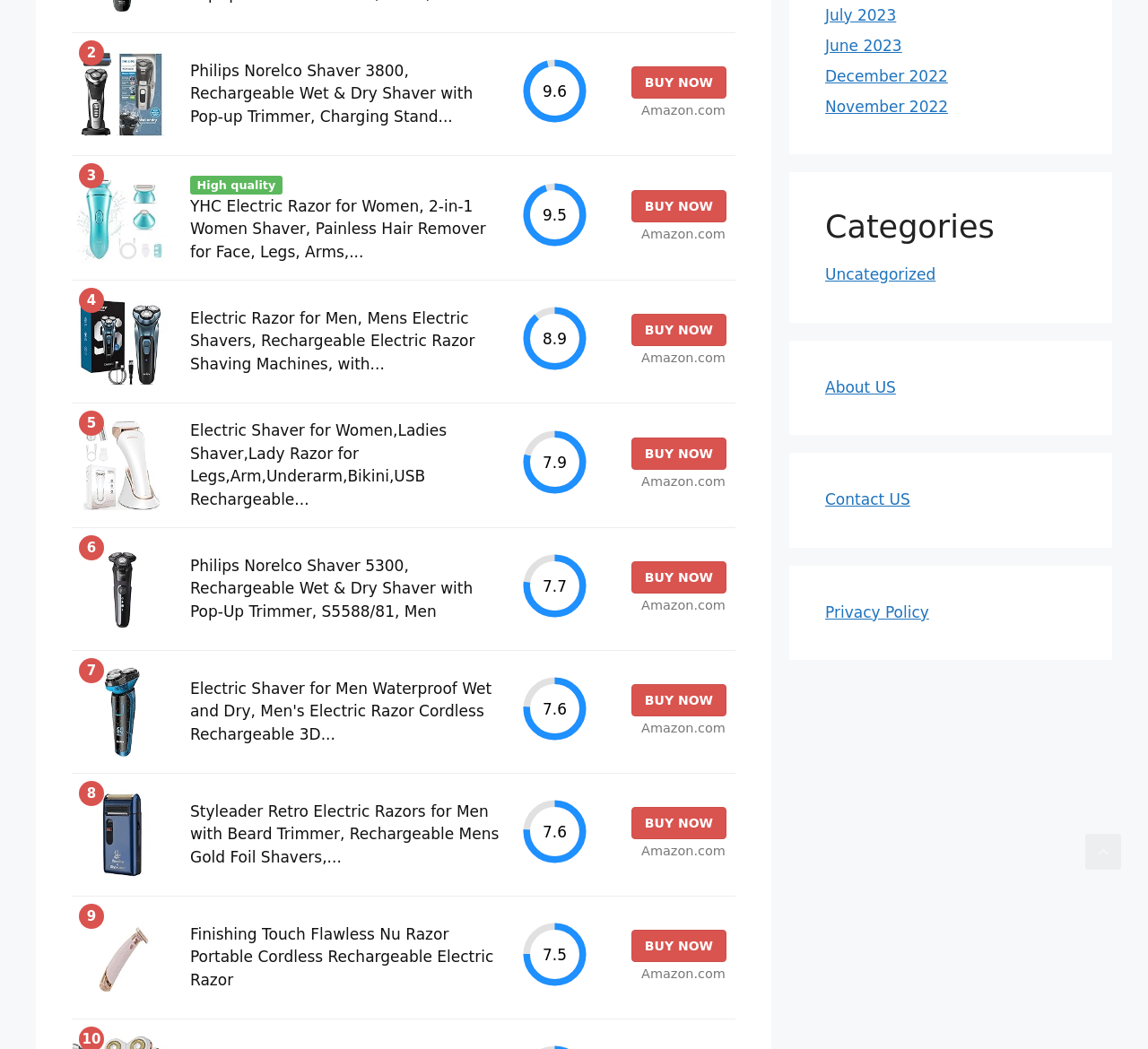Provide the bounding box coordinates of the HTML element this sentence describes: "About Us". The bounding box coordinates consist of four float numbers between 0 and 1, i.e., [left, top, right, bottom].

None